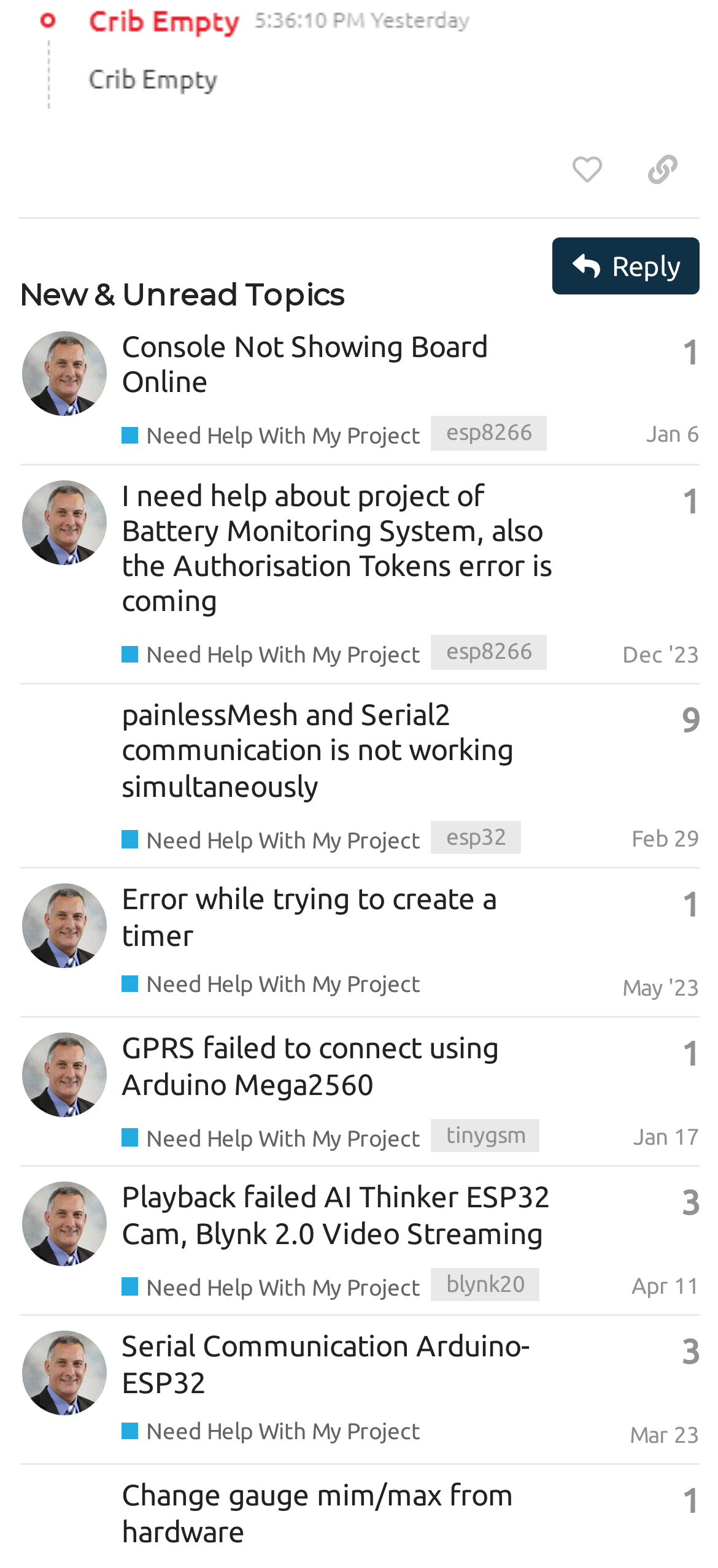How many replies does the topic 'Playback failed AI Thinker ESP32 Cam, Blynk 2.0 Video Streaming' have?
Based on the image, give a concise answer in the form of a single word or short phrase.

3